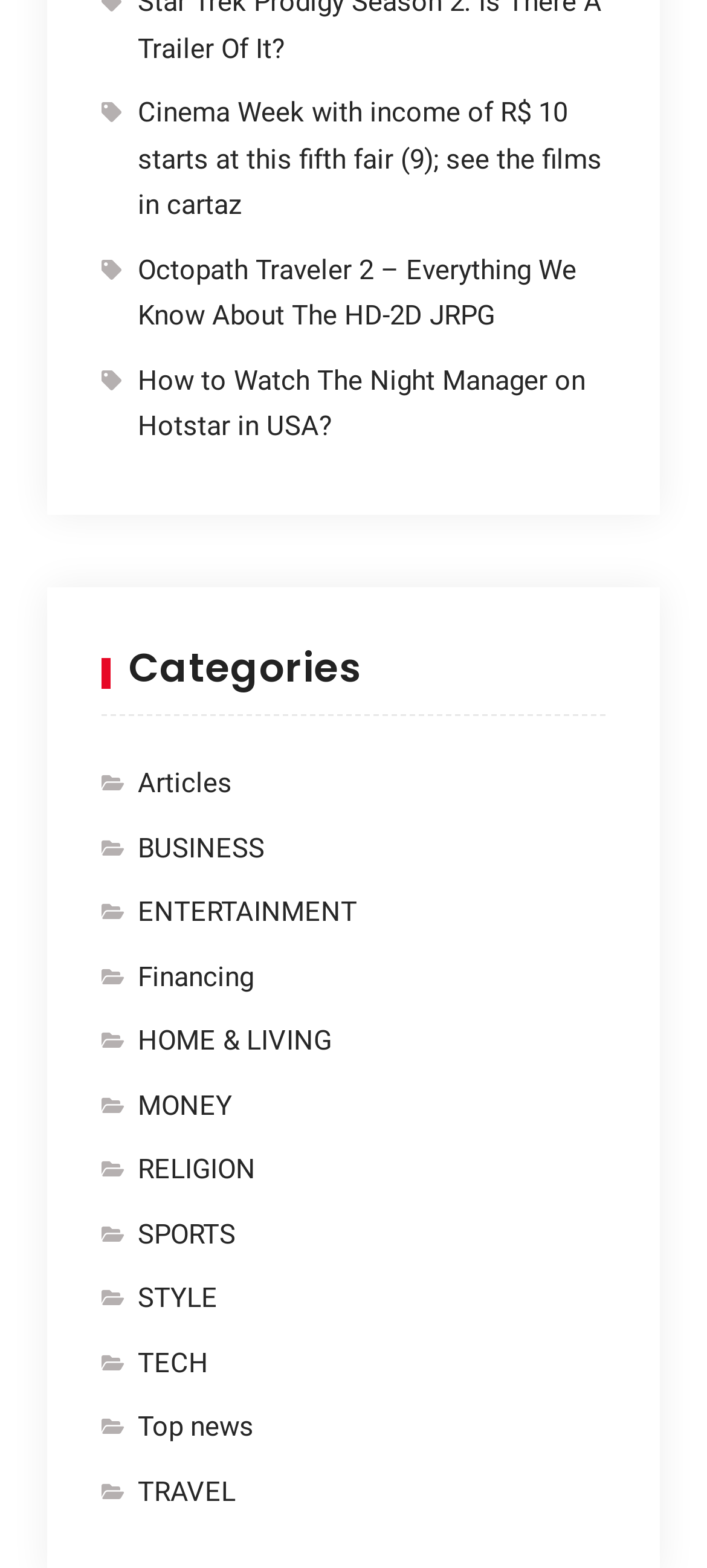Where is the 'Categories' heading located on the webpage?
Look at the image and provide a detailed response to the question.

I analyzed the bounding box coordinates of the 'Categories' heading and found that its y1 and y2 values are 0.409 and 0.457, respectively. This indicates that the heading is located roughly in the middle of the webpage.